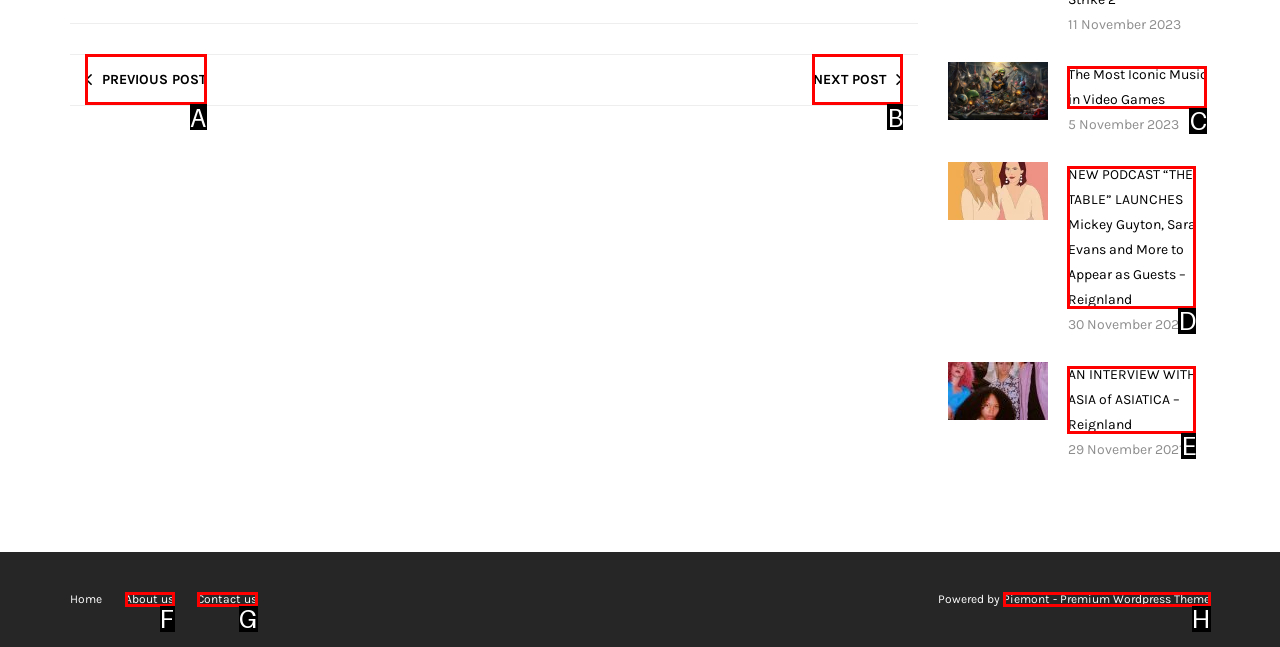Determine the option that aligns with this description: Piemont - Premium Wordpress Theme
Reply with the option's letter directly.

H